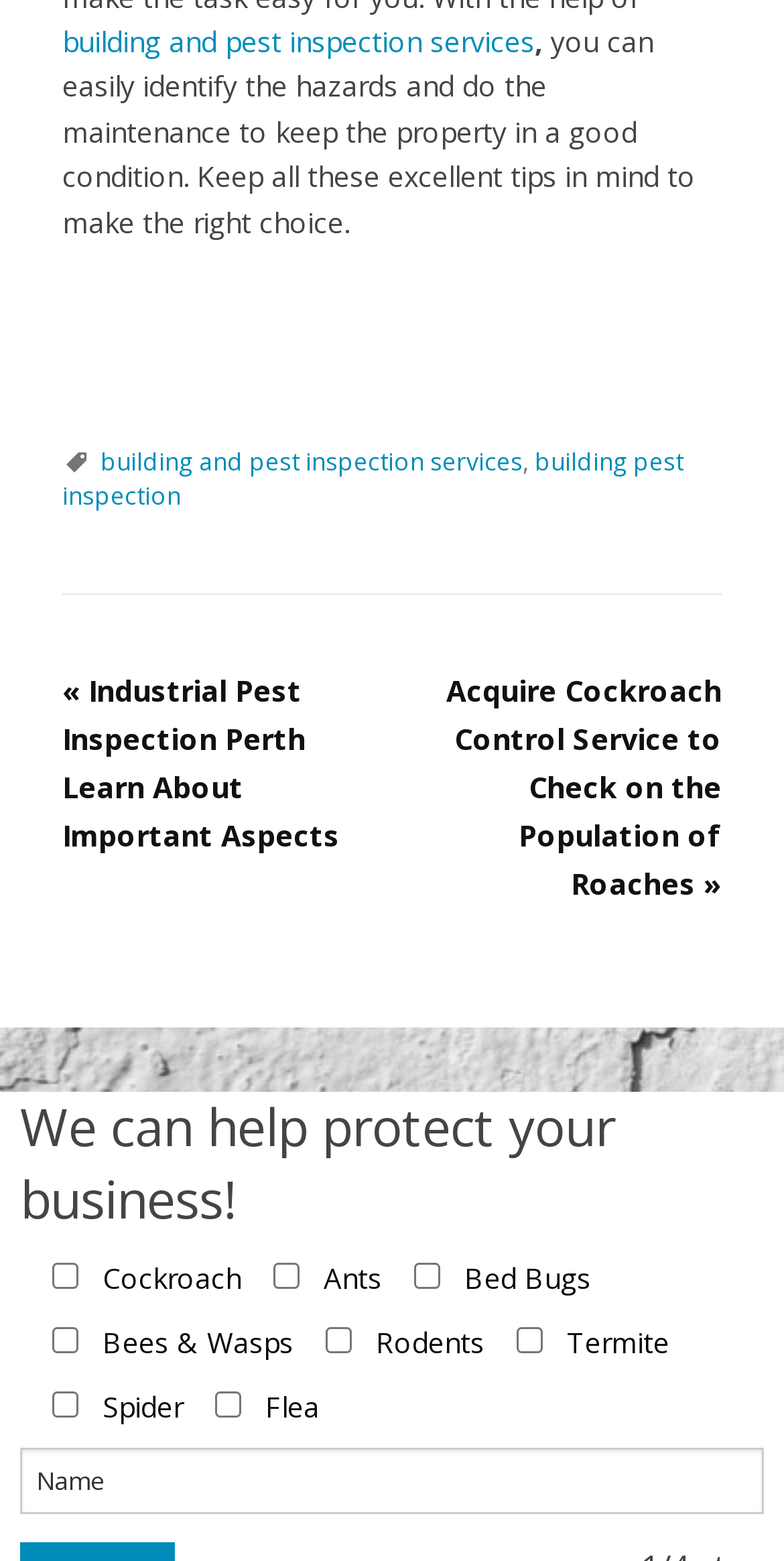What is the purpose of the checkboxes?
Based on the screenshot, give a detailed explanation to answer the question.

The checkboxes are used to select different types of pests, such as cockroaches, ants, bed bugs, and others, which suggests that the webpage is related to pest inspection or control services.